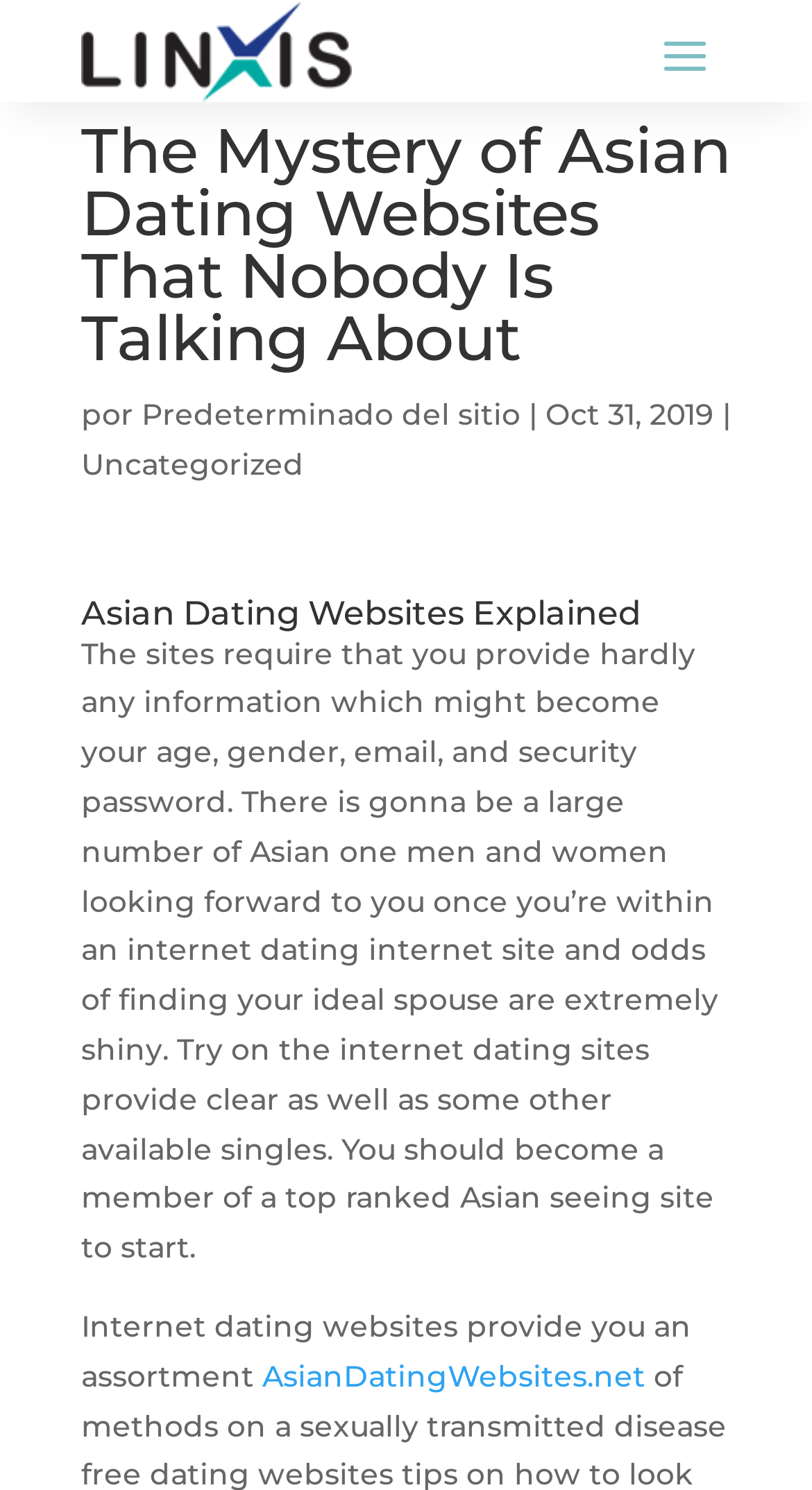Identify the bounding box for the element characterized by the following description: "Predeterminado del sitio".

[0.174, 0.265, 0.641, 0.291]